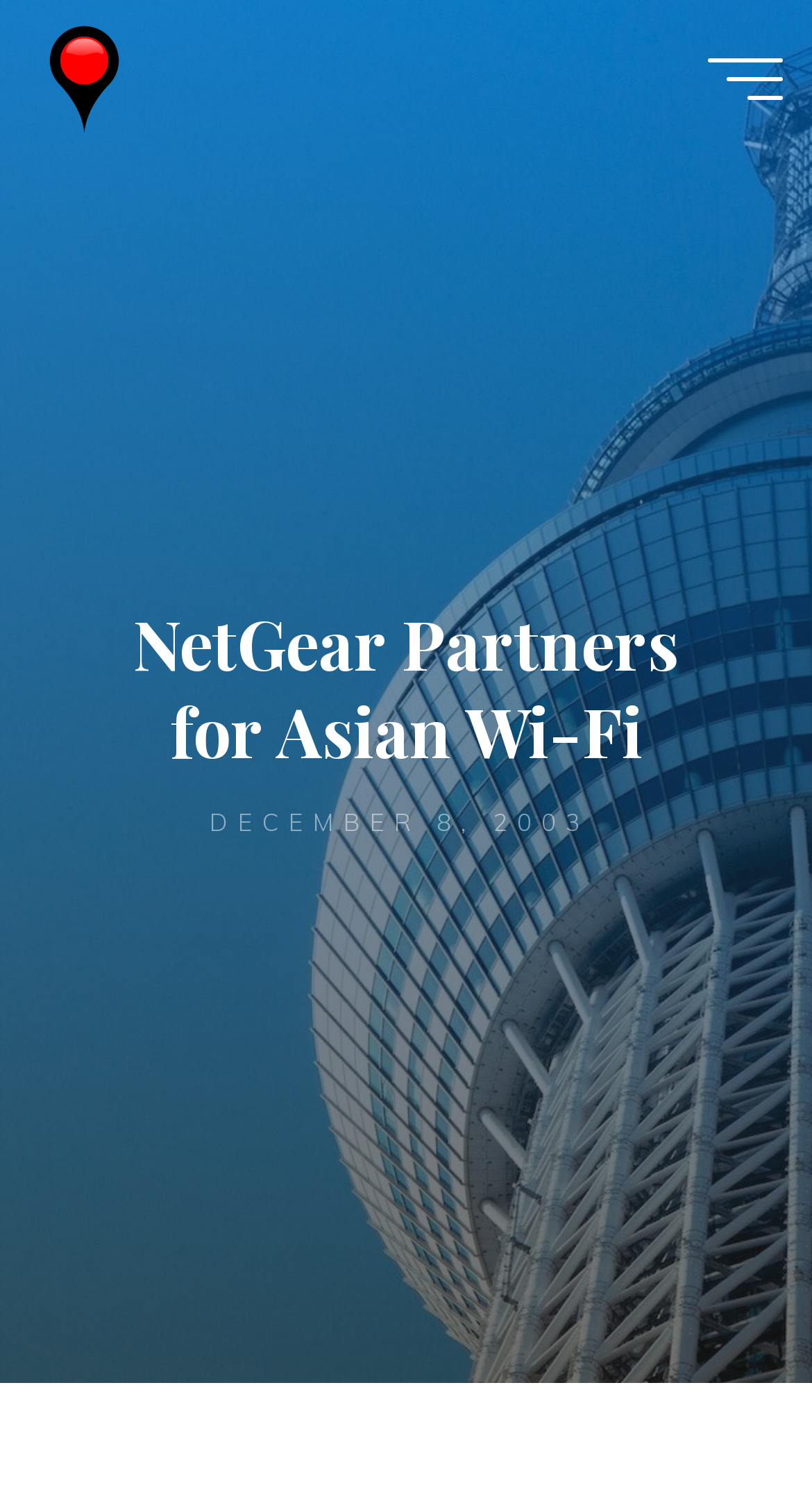What is the date of the article?
Based on the image, provide your answer in one word or phrase.

DECEMBER 8, 2003